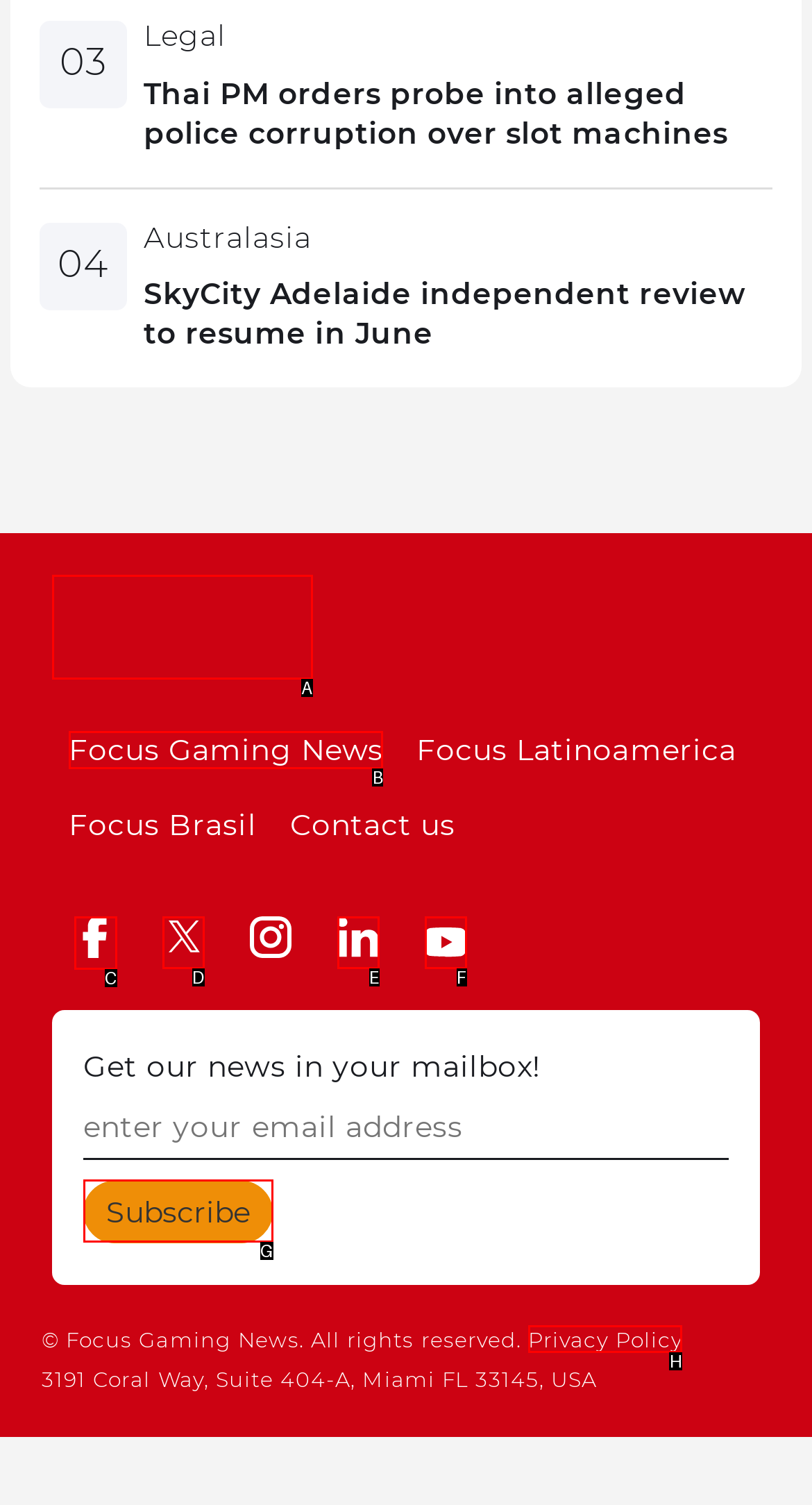Identify the letter of the UI element I need to click to carry out the following instruction: Follow on Facebook

C